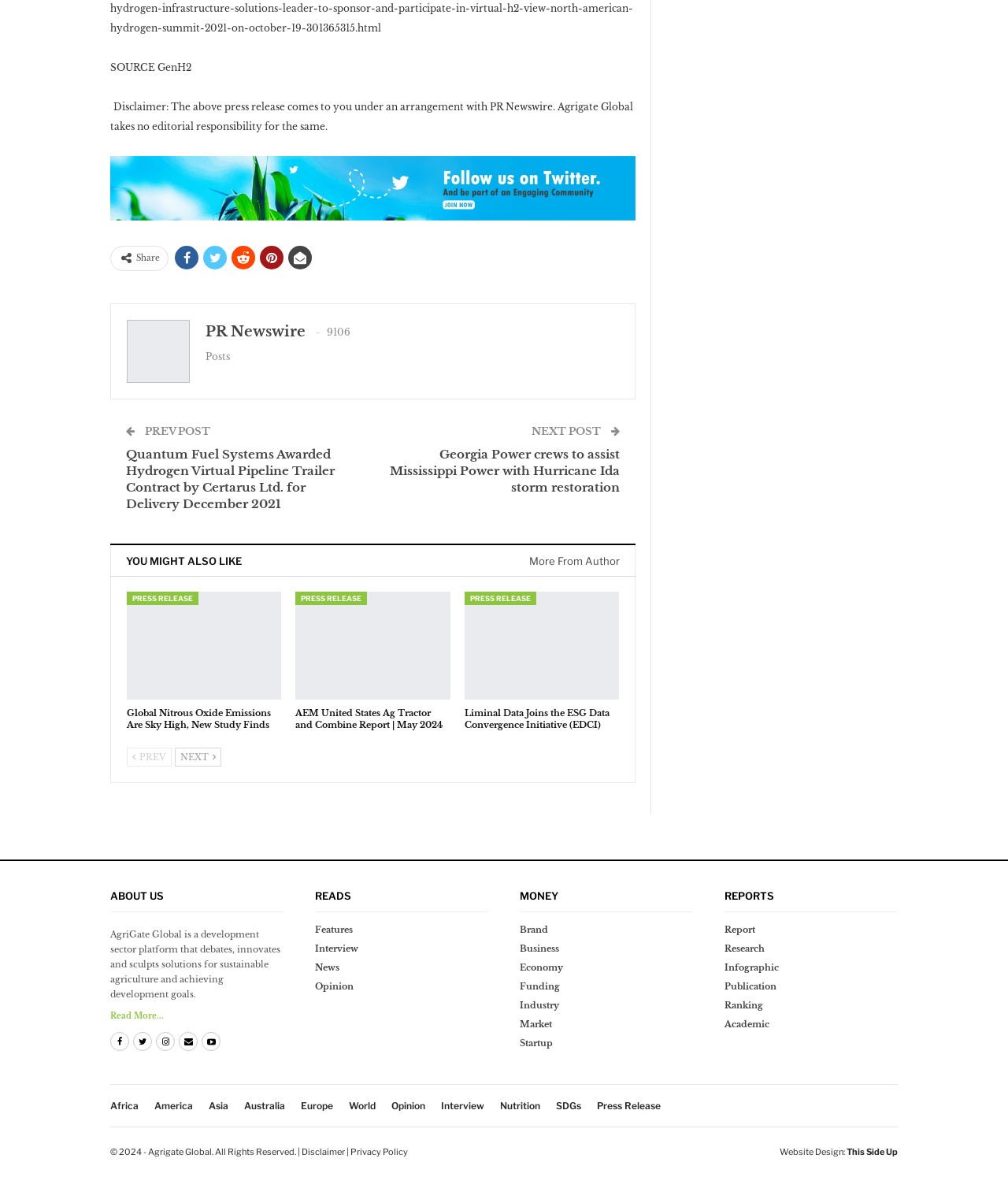How many posts are there?
Please provide a detailed and comprehensive answer to the question.

The number of posts can be found in the section above the 'PREV POST' and 'NEXT POST' buttons, where it is written '9106 Posts'.